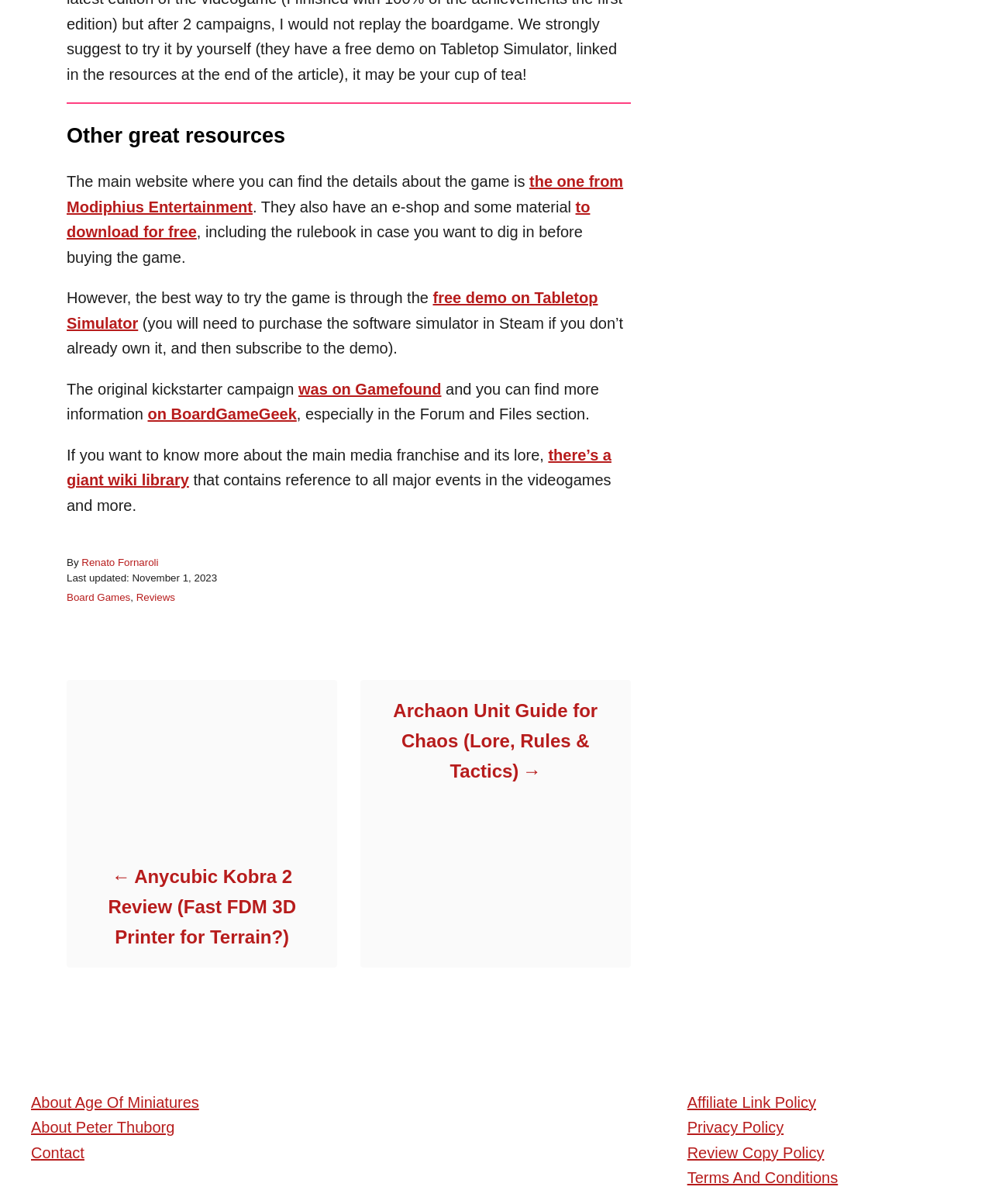Kindly determine the bounding box coordinates of the area that needs to be clicked to fulfill this instruction: "try the game through the free demo on Tabletop Simulator".

[0.067, 0.24, 0.603, 0.275]